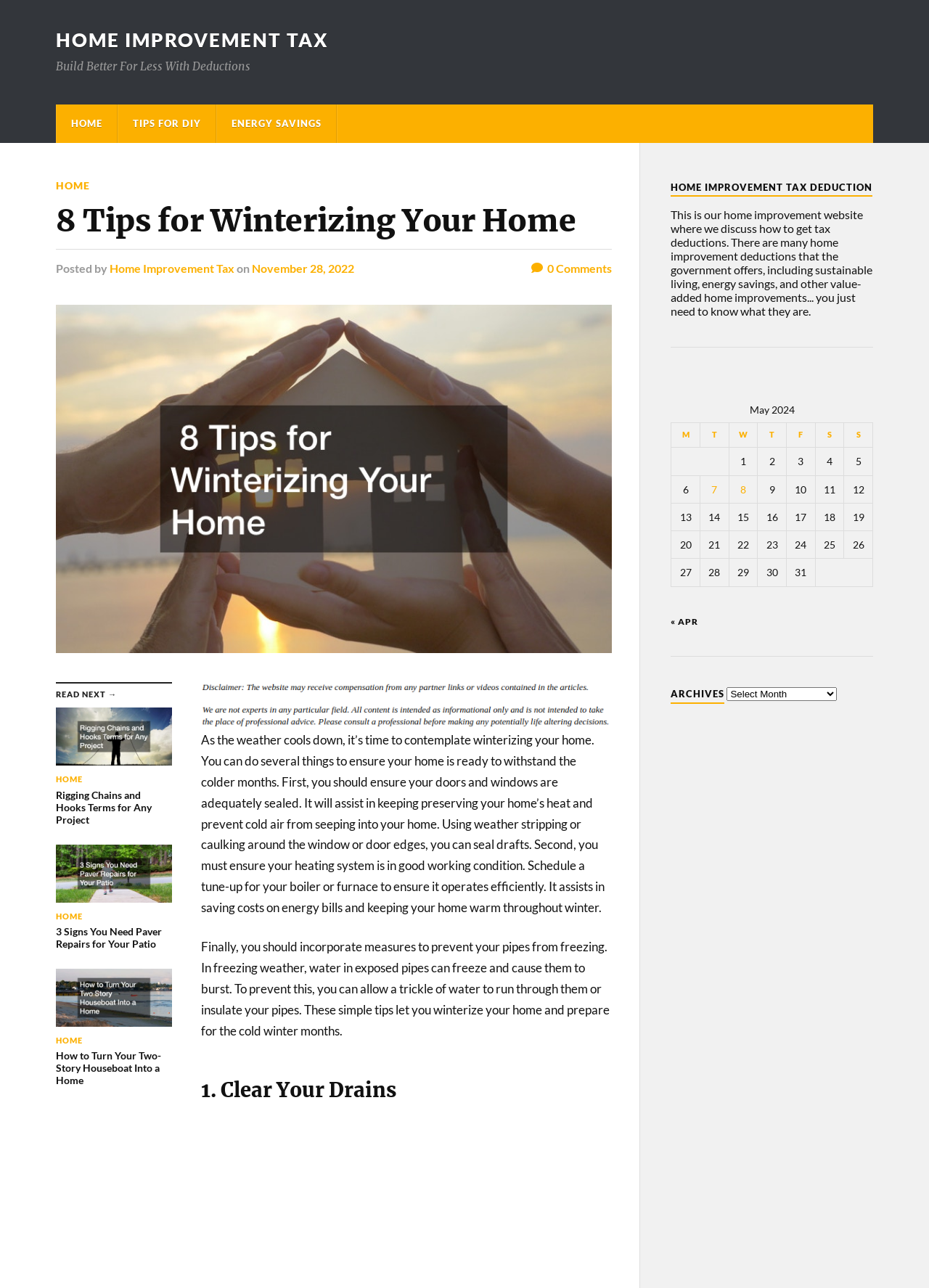Please provide the bounding box coordinates for the element that needs to be clicked to perform the instruction: "Check the calendar for May 2024". The coordinates must consist of four float numbers between 0 and 1, formatted as [left, top, right, bottom].

[0.722, 0.309, 0.94, 0.456]